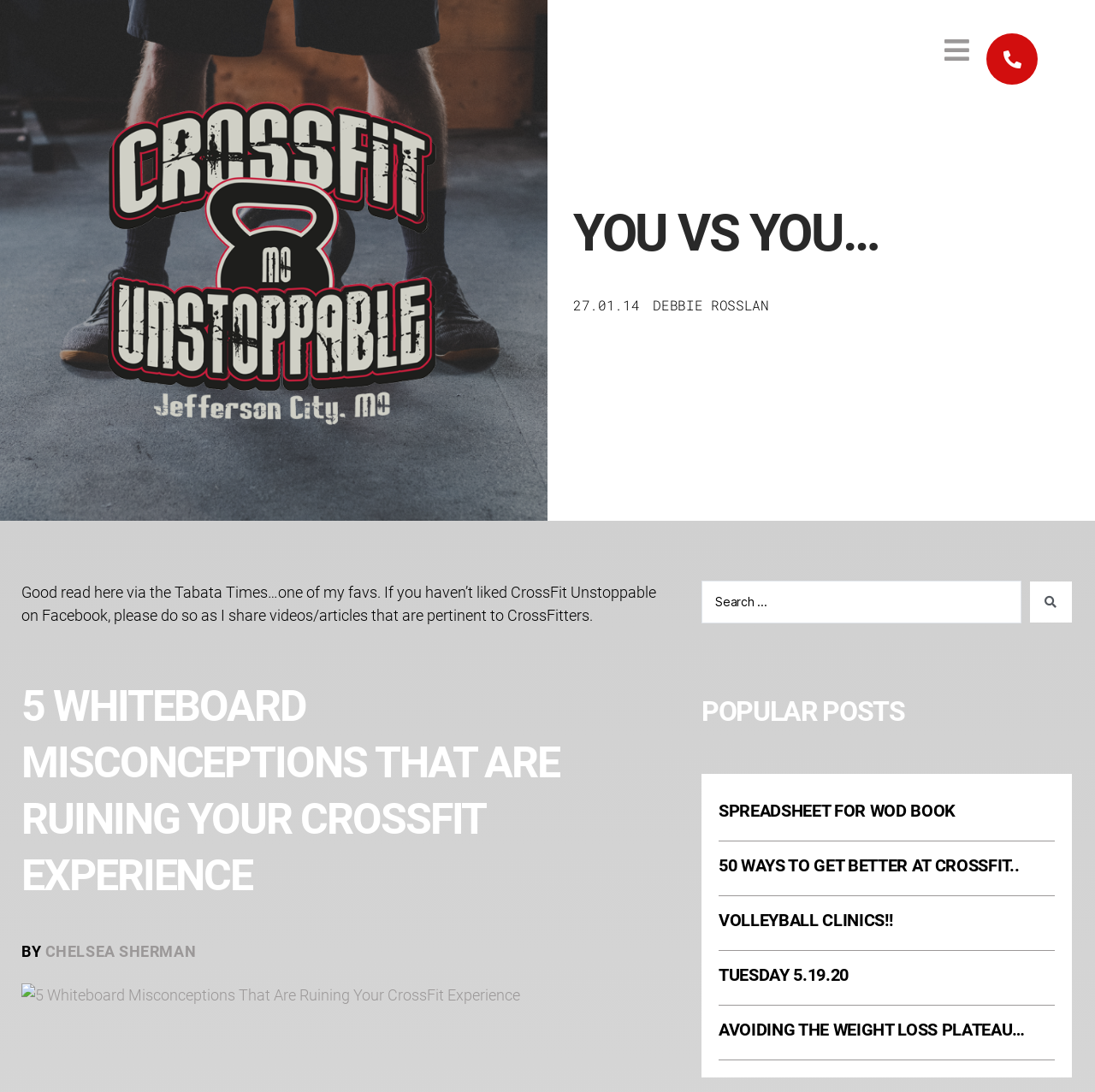Using the information in the image, give a comprehensive answer to the question: 
What is the name of the Facebook page?

The webpage has a request to like a Facebook page, and the name of the page is mentioned as 'CrossFit Unstoppable'.